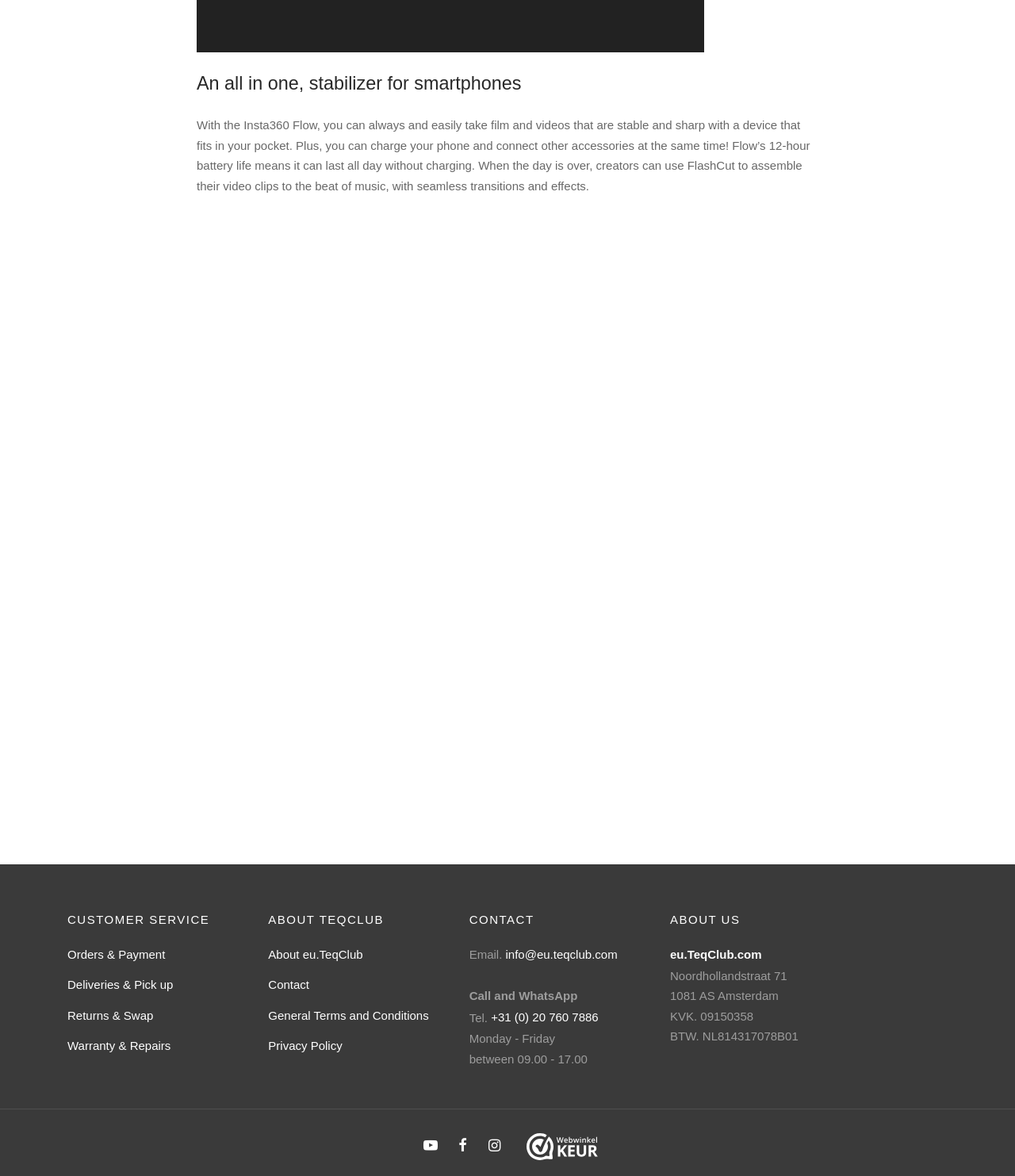Pinpoint the bounding box coordinates of the clickable area needed to execute the instruction: "submit the form". The coordinates should be specified as four float numbers between 0 and 1, i.e., [left, top, right, bottom].

None